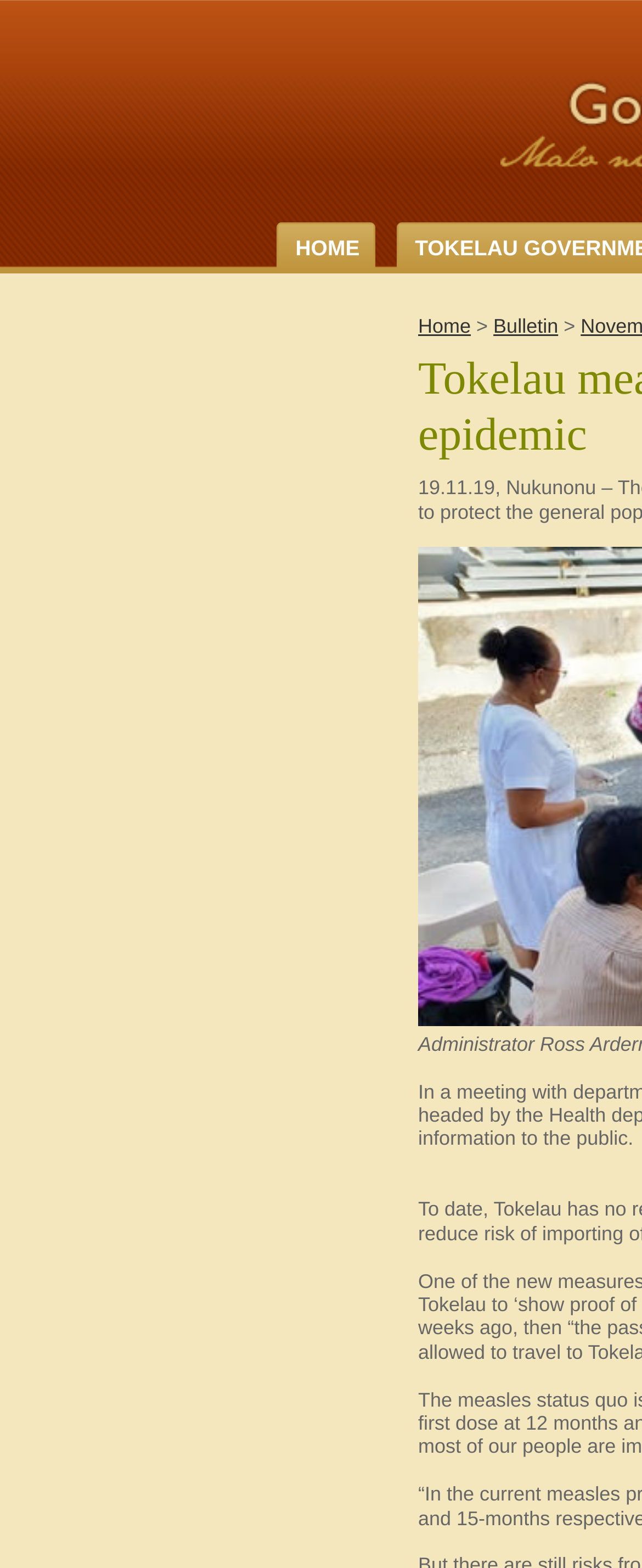Refer to the element description Home and identify the corresponding bounding box in the screenshot. Format the coordinates as (top-left x, top-left y, bottom-right x, bottom-right y) with values in the range of 0 to 1.

[0.432, 0.142, 0.586, 0.174]